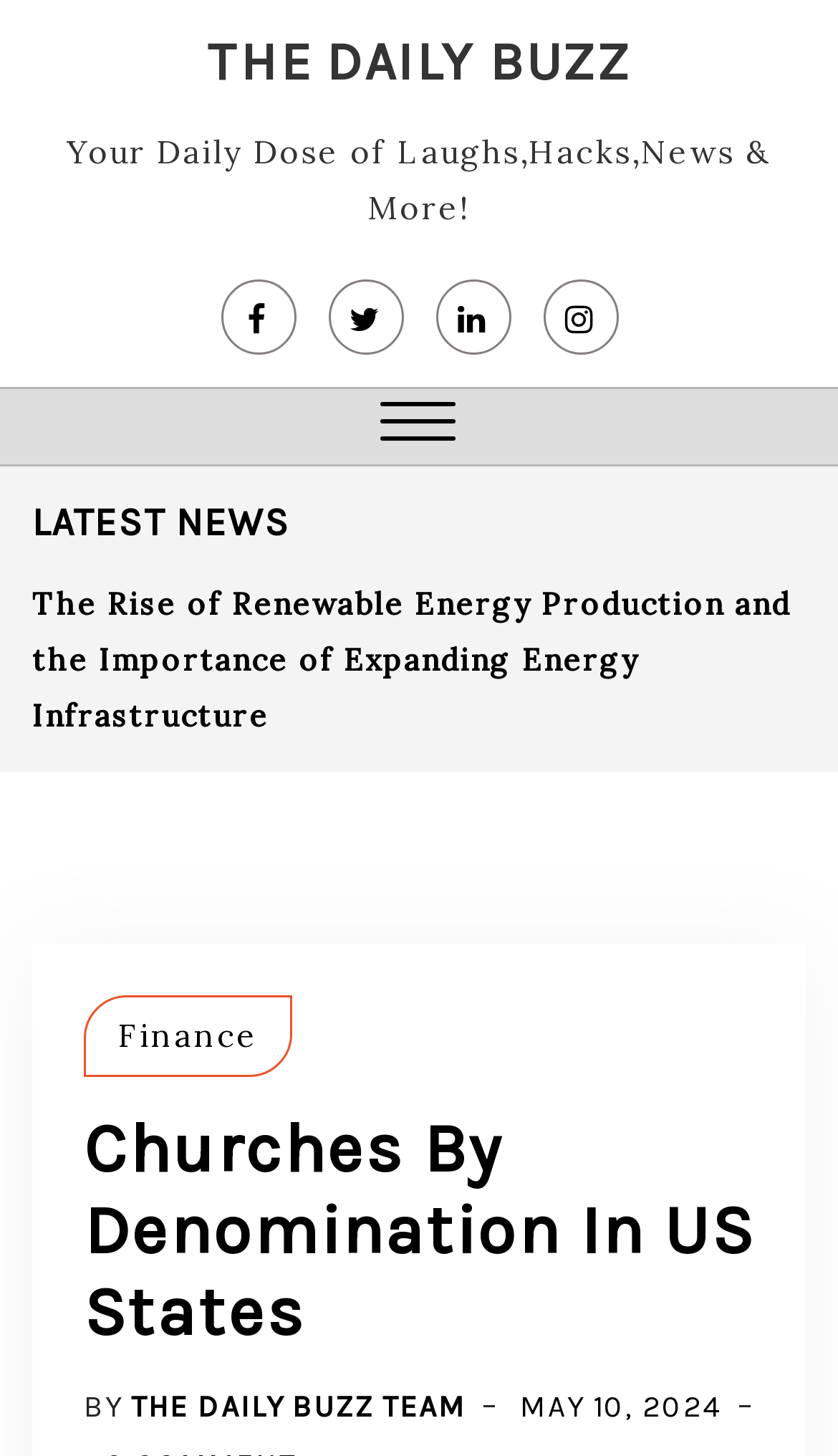What is the headline of the webpage?

THE DAILY BUZZ